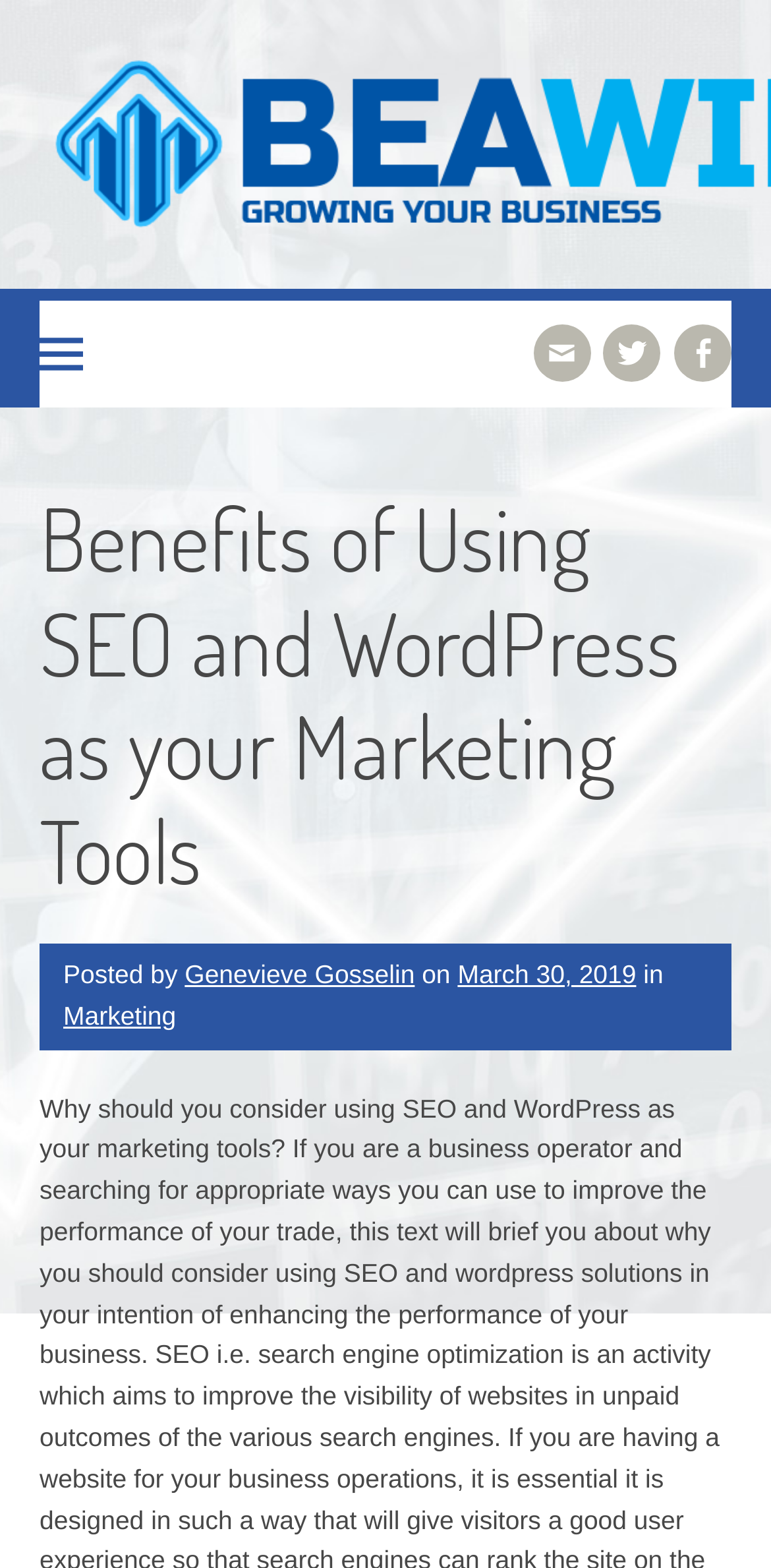How many social media links are there?
Using the picture, provide a one-word or short phrase answer.

3